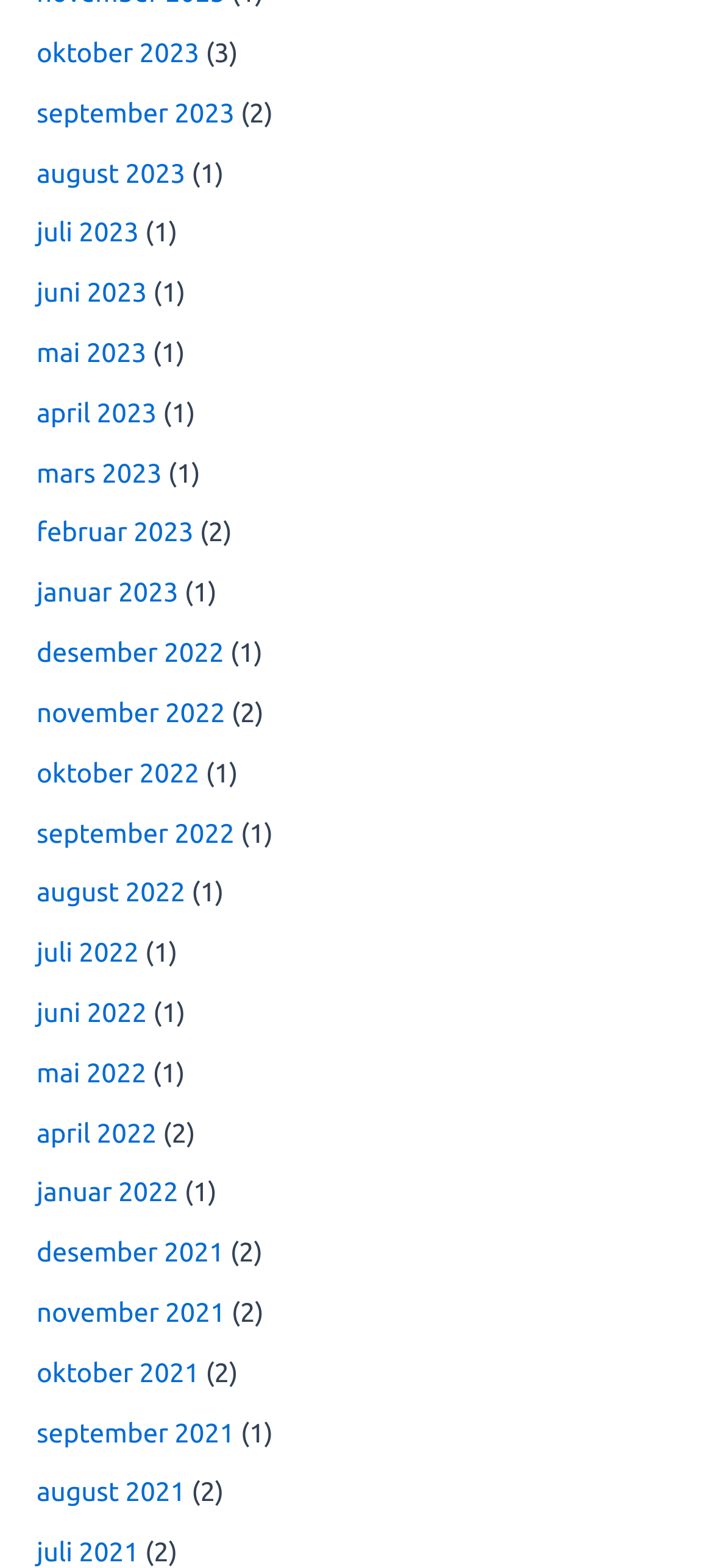Please specify the bounding box coordinates of the clickable region to carry out the following instruction: "view september 2023". The coordinates should be four float numbers between 0 and 1, in the format [left, top, right, bottom].

[0.051, 0.062, 0.329, 0.081]